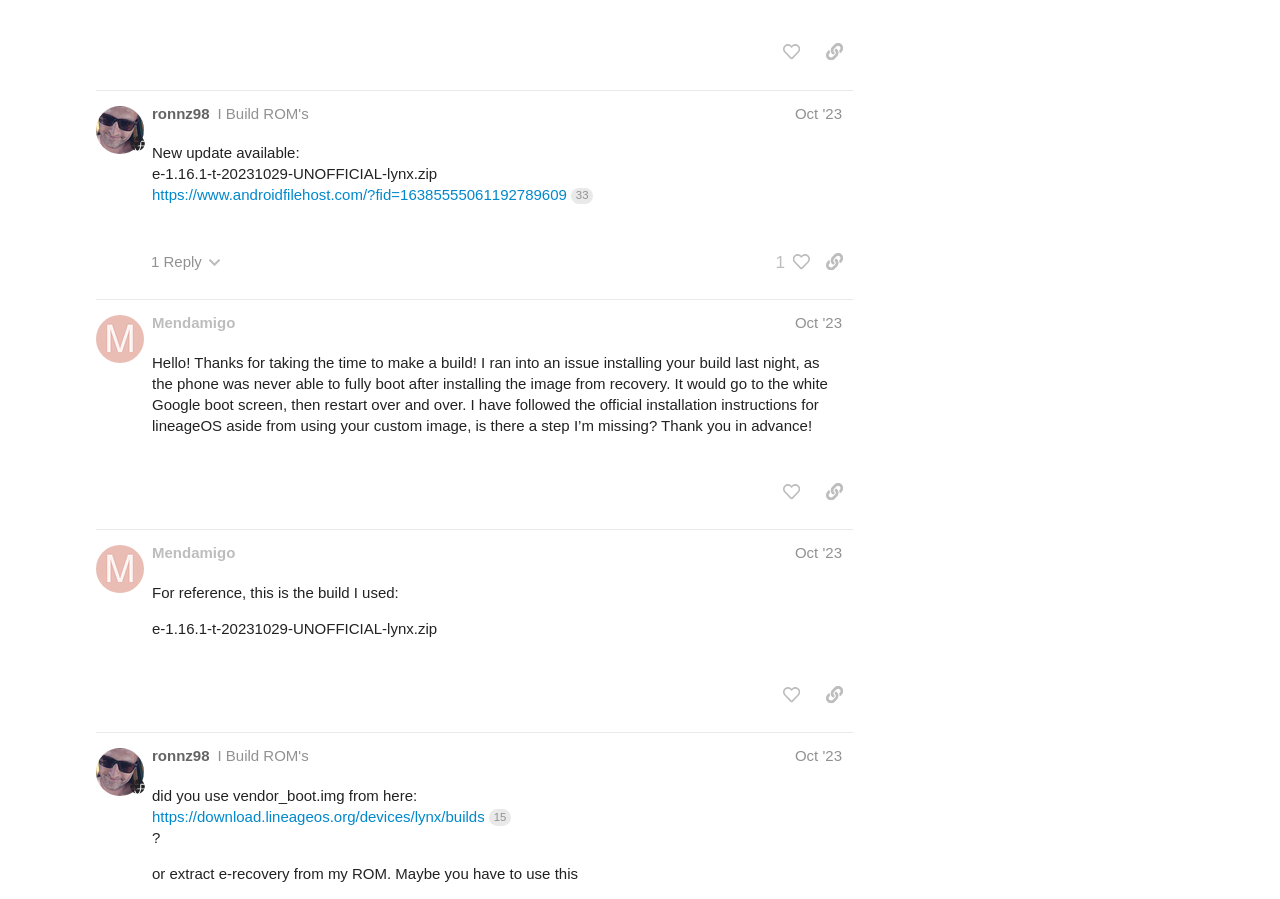What is the topic that will automatically close in 4 months?
Use the screenshot to answer the question with a single word or phrase.

This topic